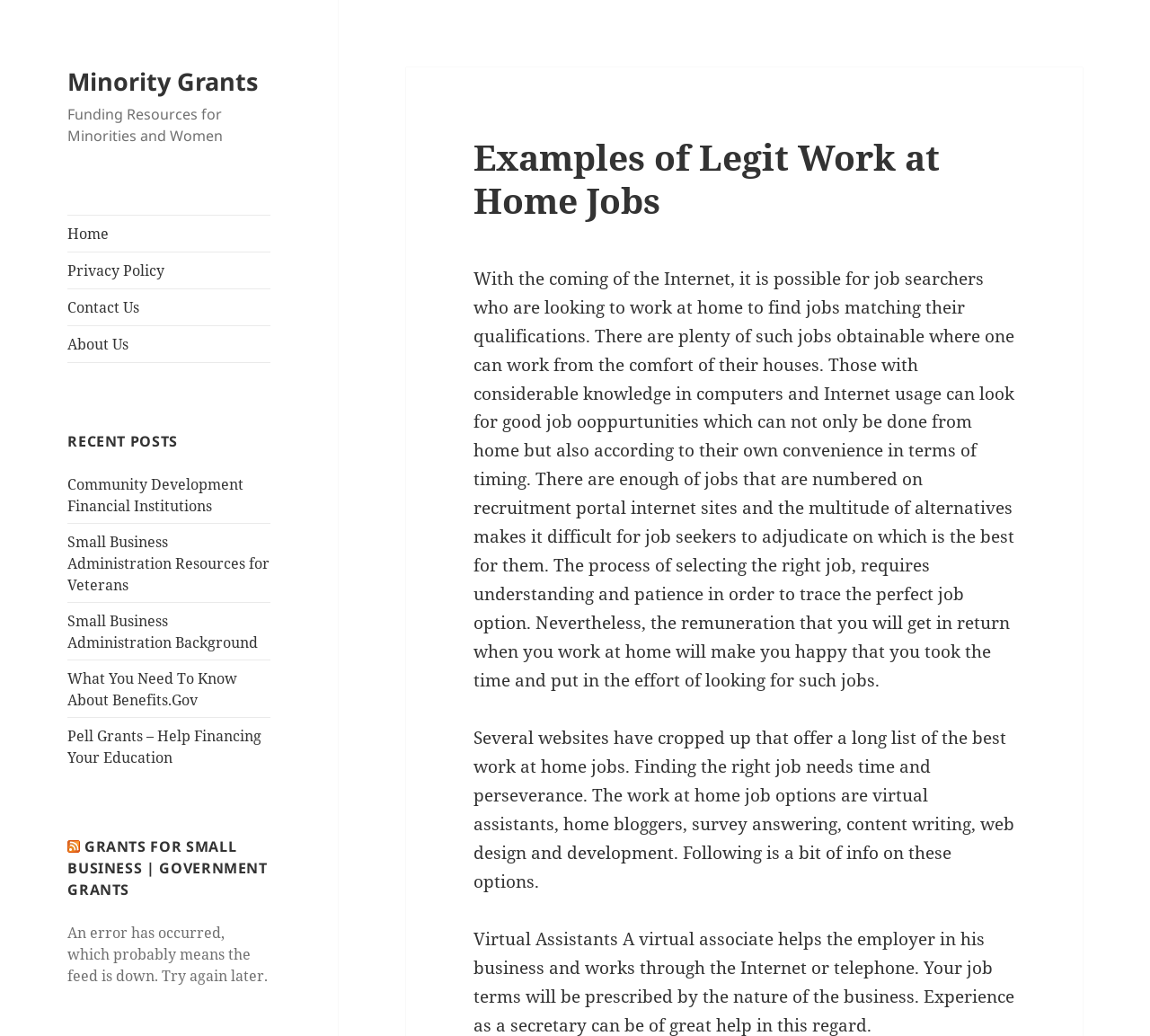Explain in detail what you observe on this webpage.

The webpage is about legitimate work-at-home job opportunities and minority grants. At the top, there is a link to "Minority Grants" and a heading that reads "Funding Resources for Minorities and Women". Below this, there are several links to other pages, including "Home", "Privacy Policy", "Contact Us", and "About Us".

Further down, there is a section titled "RECENT POSTS" with a navigation menu that lists several recent posts, including "Community Development Financial Institutions", "Small Business Administration Resources for Veterans", and "Pell Grants – Help Financing Your Education".

Next to this section, there is a heading that reads "RSS GRANTS FOR SMALL BUSINESS | GOVERNMENT GRANTS" with an RSS link and an image. Below this, there is a navigation menu with the same title, but it appears to be experiencing an error, with a message stating "An error has occurred, which probably means the feed is down. Try again later."

On the right side of the page, there is a header section with a heading that reads "Examples of Legit Work at Home Jobs". Below this, there is a long paragraph of text that discusses the benefits of working from home and the importance of finding the right job opportunity. The text also mentions various types of work-at-home jobs, including virtual assistants, home bloggers, survey answering, content writing, and web design and development.